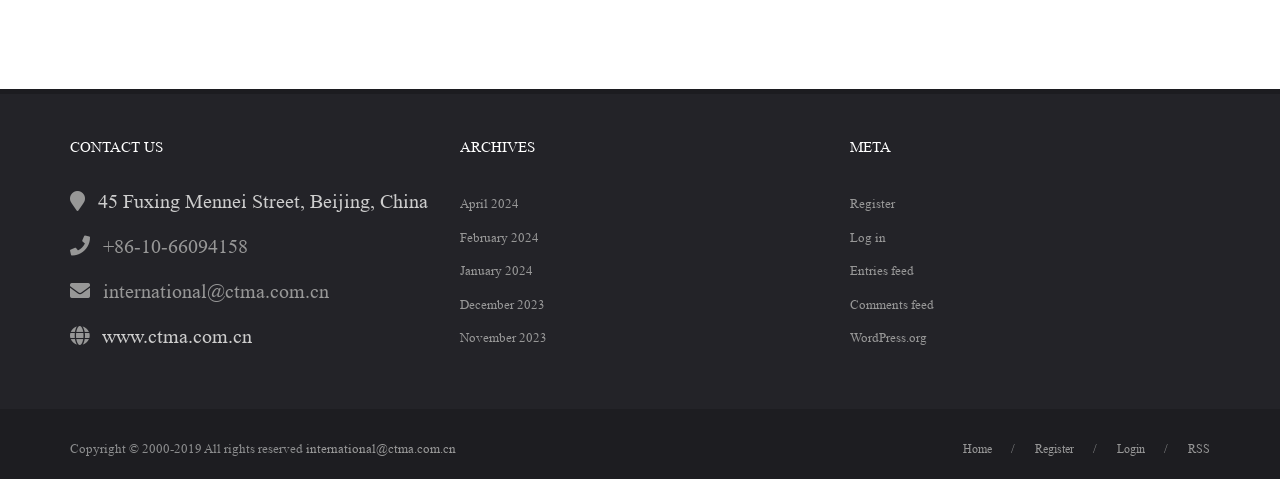Find the bounding box coordinates corresponding to the UI element with the description: "April 2024". The coordinates should be formatted as [left, top, right, bottom], with values as floats between 0 and 1.

[0.359, 0.409, 0.405, 0.441]